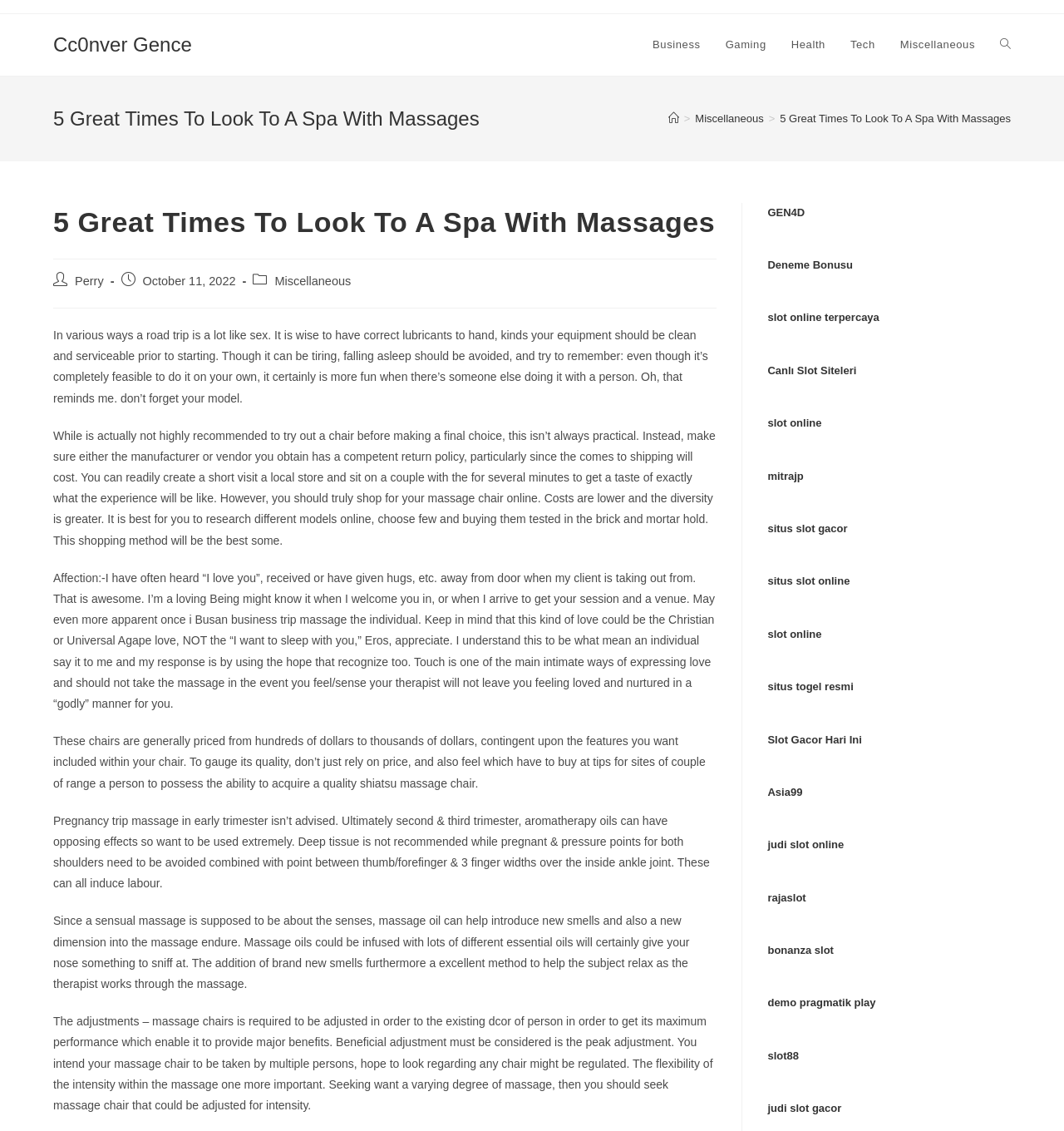Please specify the bounding box coordinates of the element that should be clicked to execute the given instruction: 'Click on the 'Toggle website search' link'. Ensure the coordinates are four float numbers between 0 and 1, expressed as [left, top, right, bottom].

[0.928, 0.012, 0.962, 0.067]